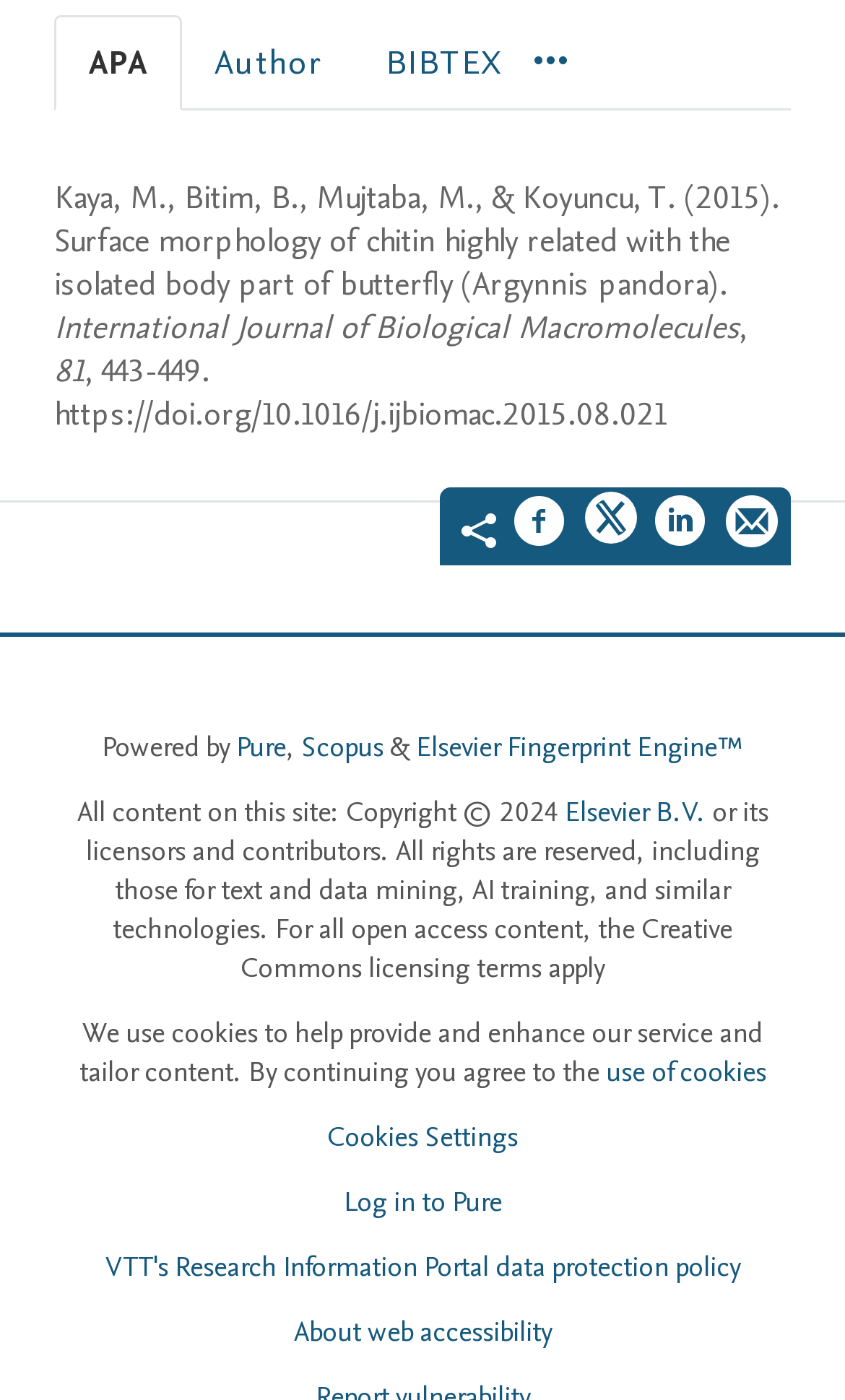Please identify the bounding box coordinates of the area that needs to be clicked to follow this instruction: "Select the Author citation style".

[0.215, 0.012, 0.418, 0.077]